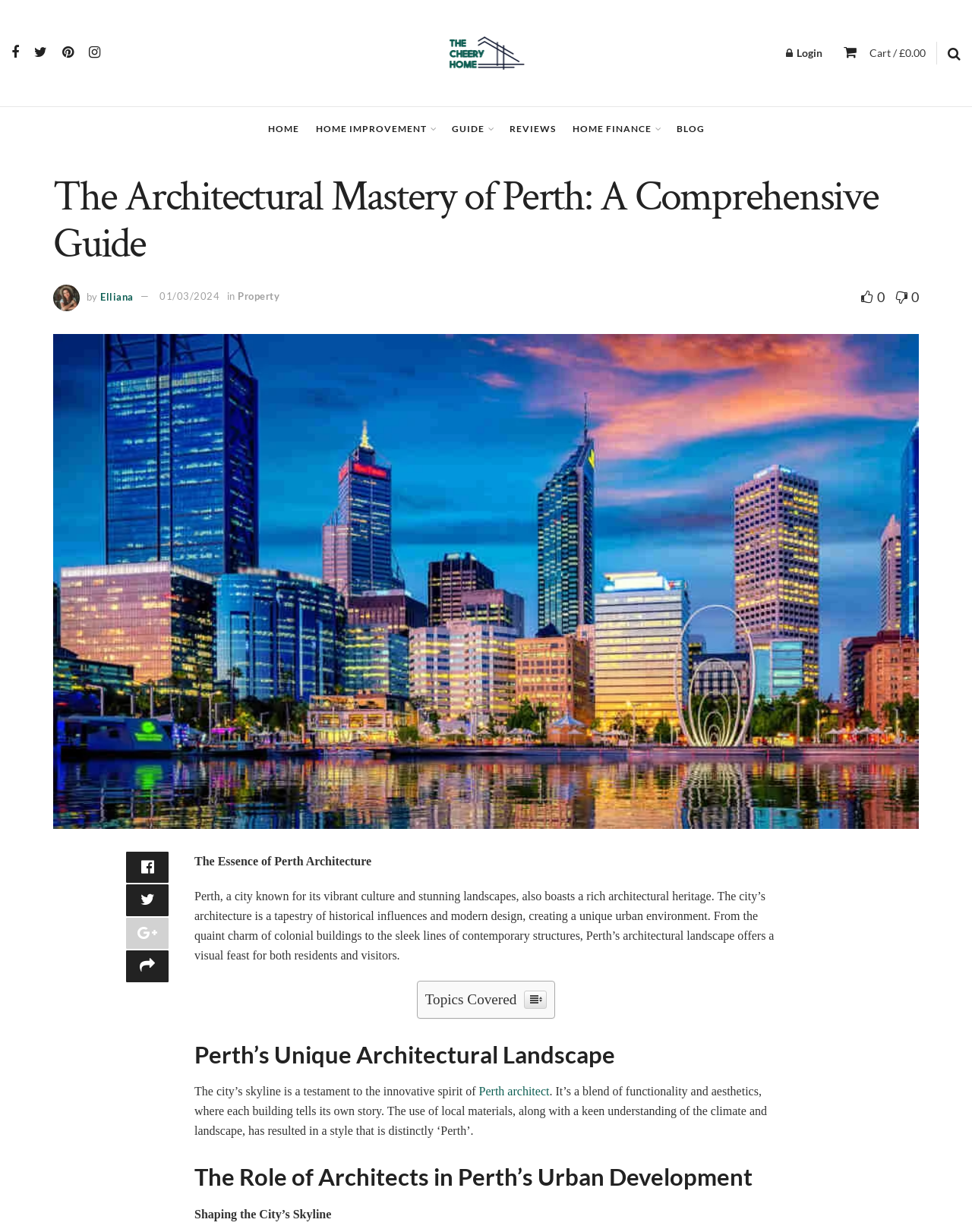Who is the author of the article?
Based on the visual, give a brief answer using one word or a short phrase.

Elliana